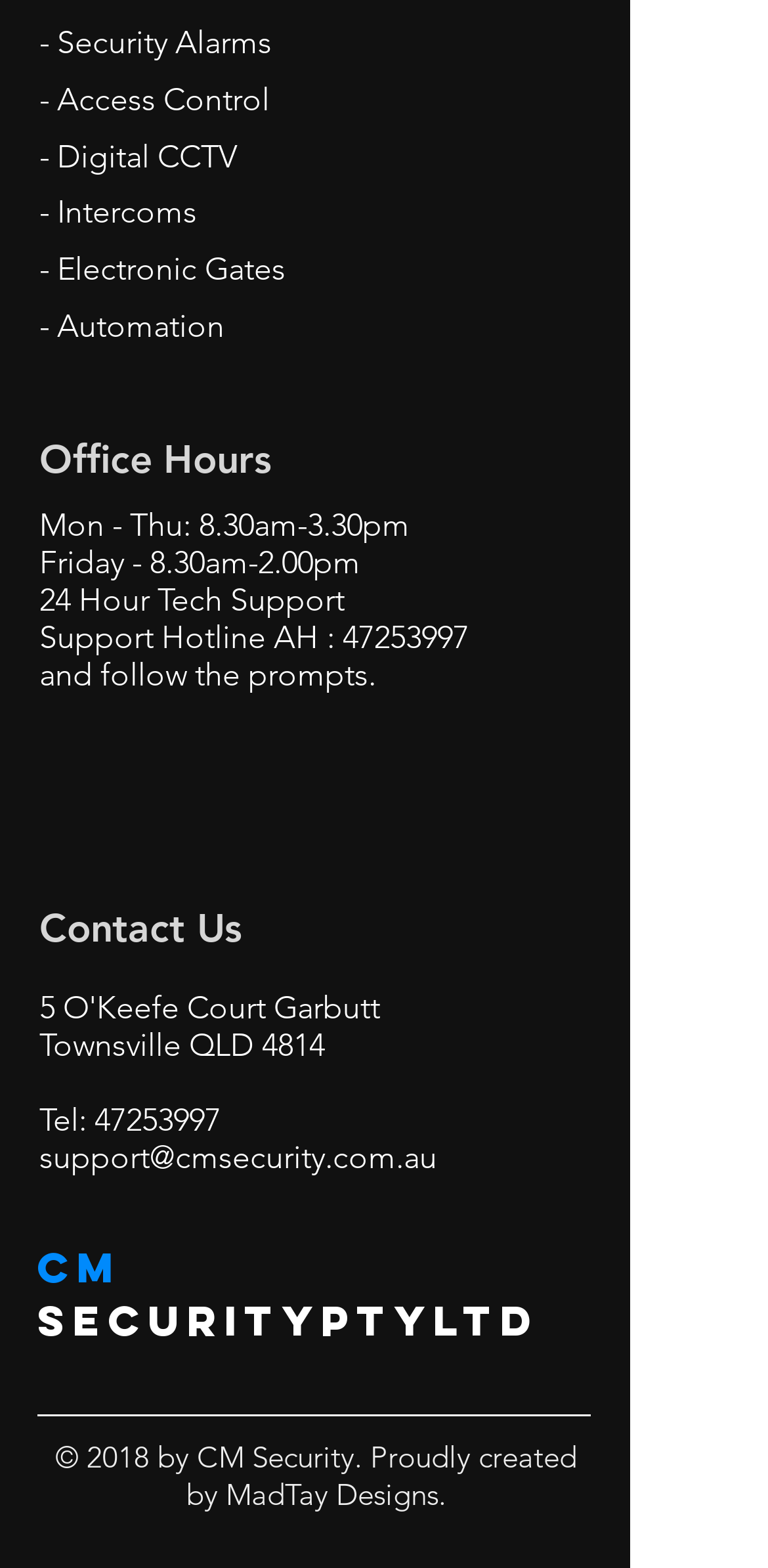Provide the bounding box coordinates for the UI element described in this sentence: "aria-label="Facebook - White Circle"". The coordinates should be four float values between 0 and 1, i.e., [left, top, right, bottom].

[0.051, 0.483, 0.121, 0.517]